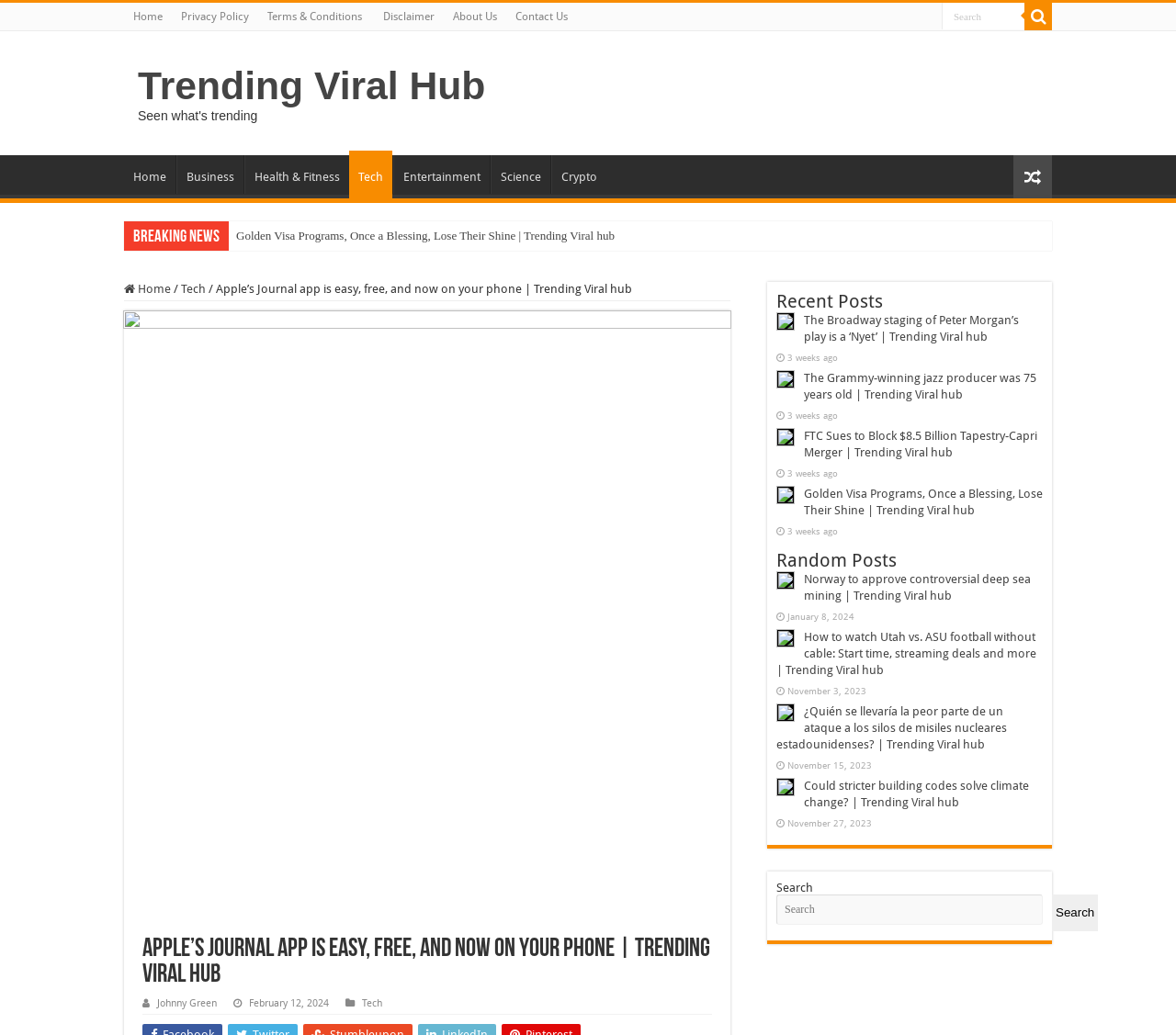Locate the primary headline on the webpage and provide its text.

Apple’s Journal app is easy, free, and now on your phone | Trending Viral hub